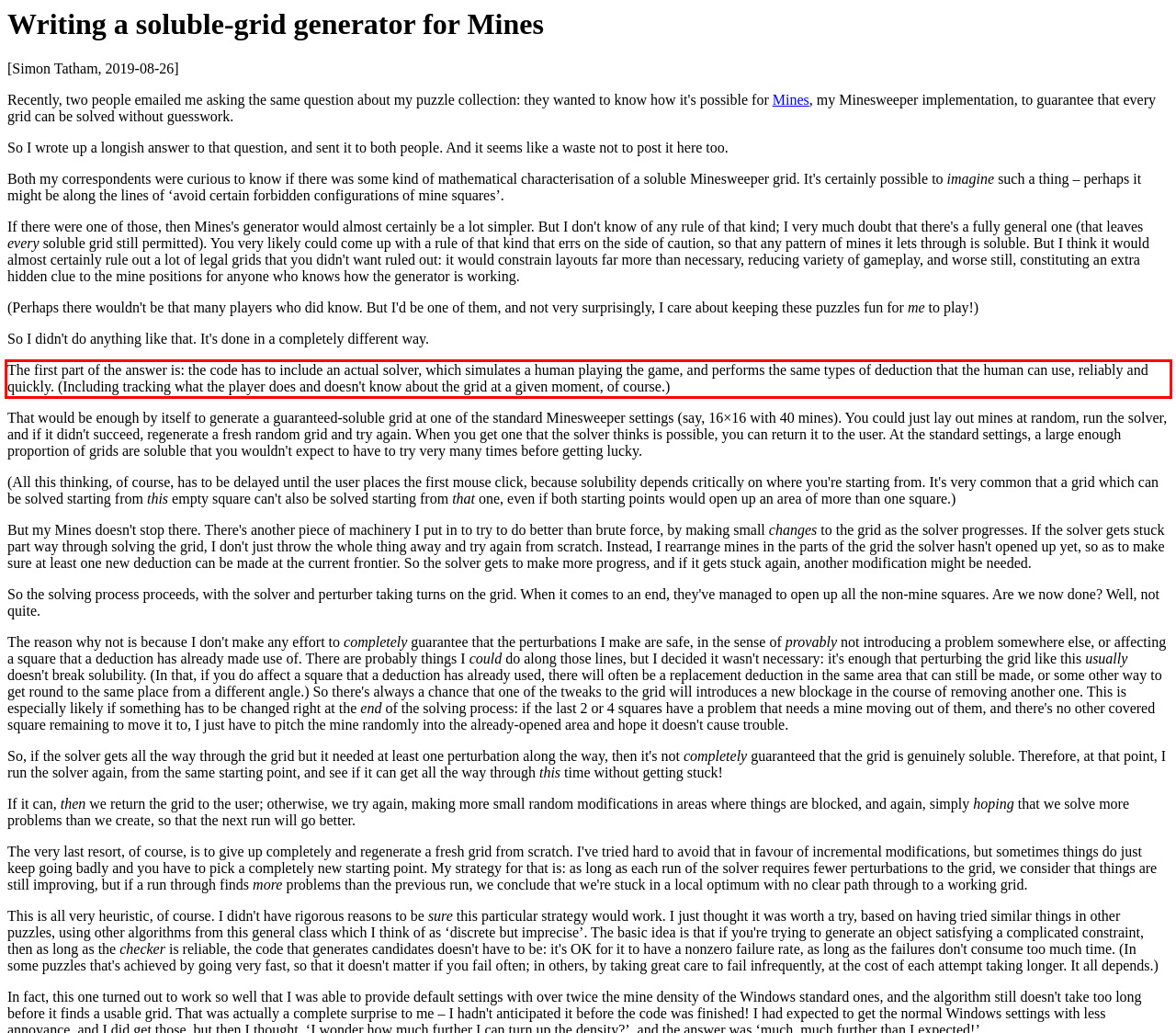Using the provided screenshot of a webpage, recognize and generate the text found within the red rectangle bounding box.

The first part of the answer is: the code has to include an actual solver, which simulates a human playing the game, and performs the same types of deduction that the human can use, reliably and quickly. (Including tracking what the player does and doesn't know about the grid at a given moment, of course.)